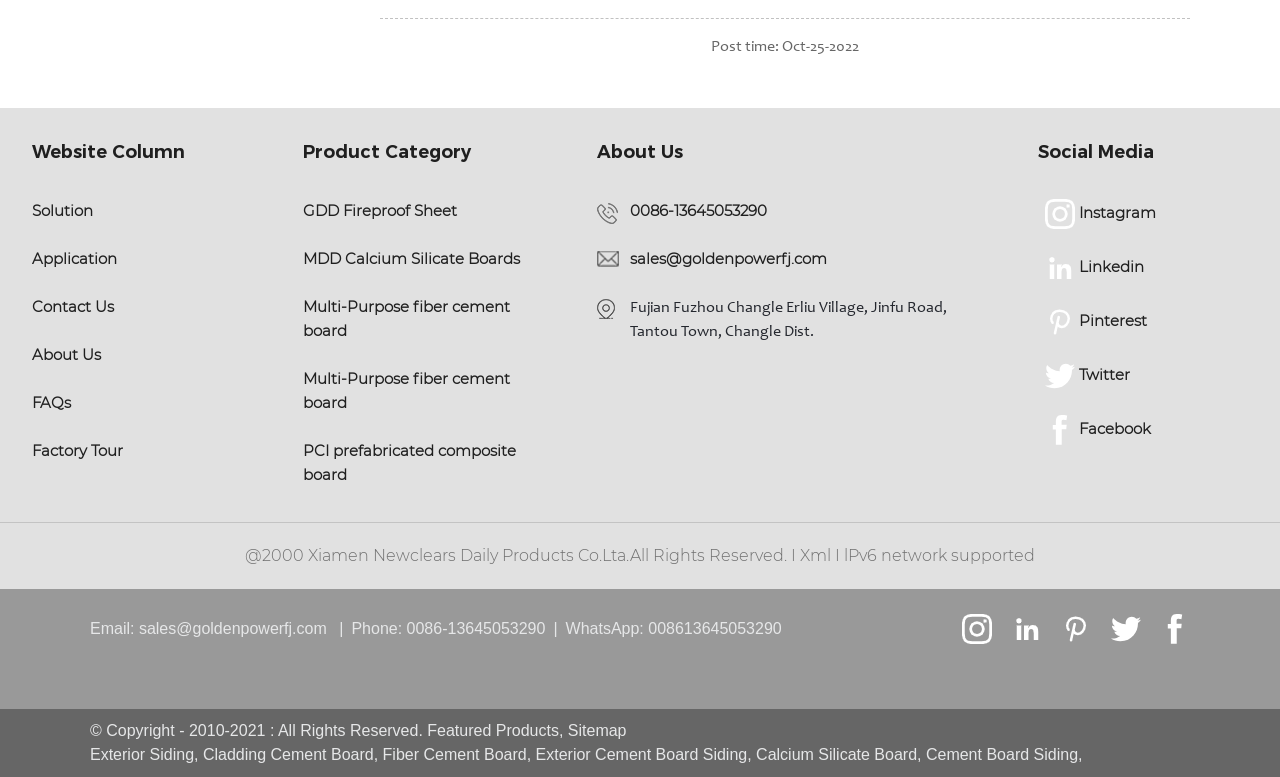What is the copyright year range?
Based on the image, give a concise answer in the form of a single word or short phrase.

2010-2021